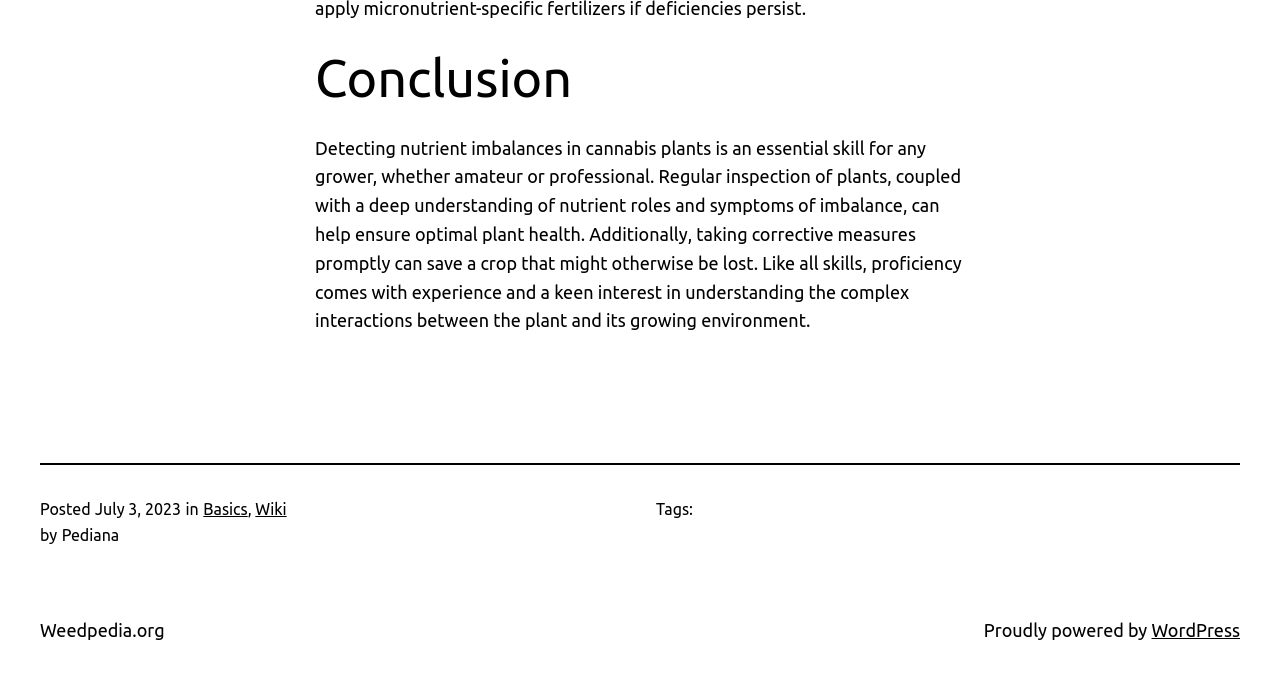When was the article posted?
Provide a comprehensive and detailed answer to the question.

The posting date of the article can be found by looking at the time element which is located below the heading 'Conclusion' and has a bounding box coordinate of [0.074, 0.727, 0.141, 0.753], indicating that the article was posted on July 3, 2023.